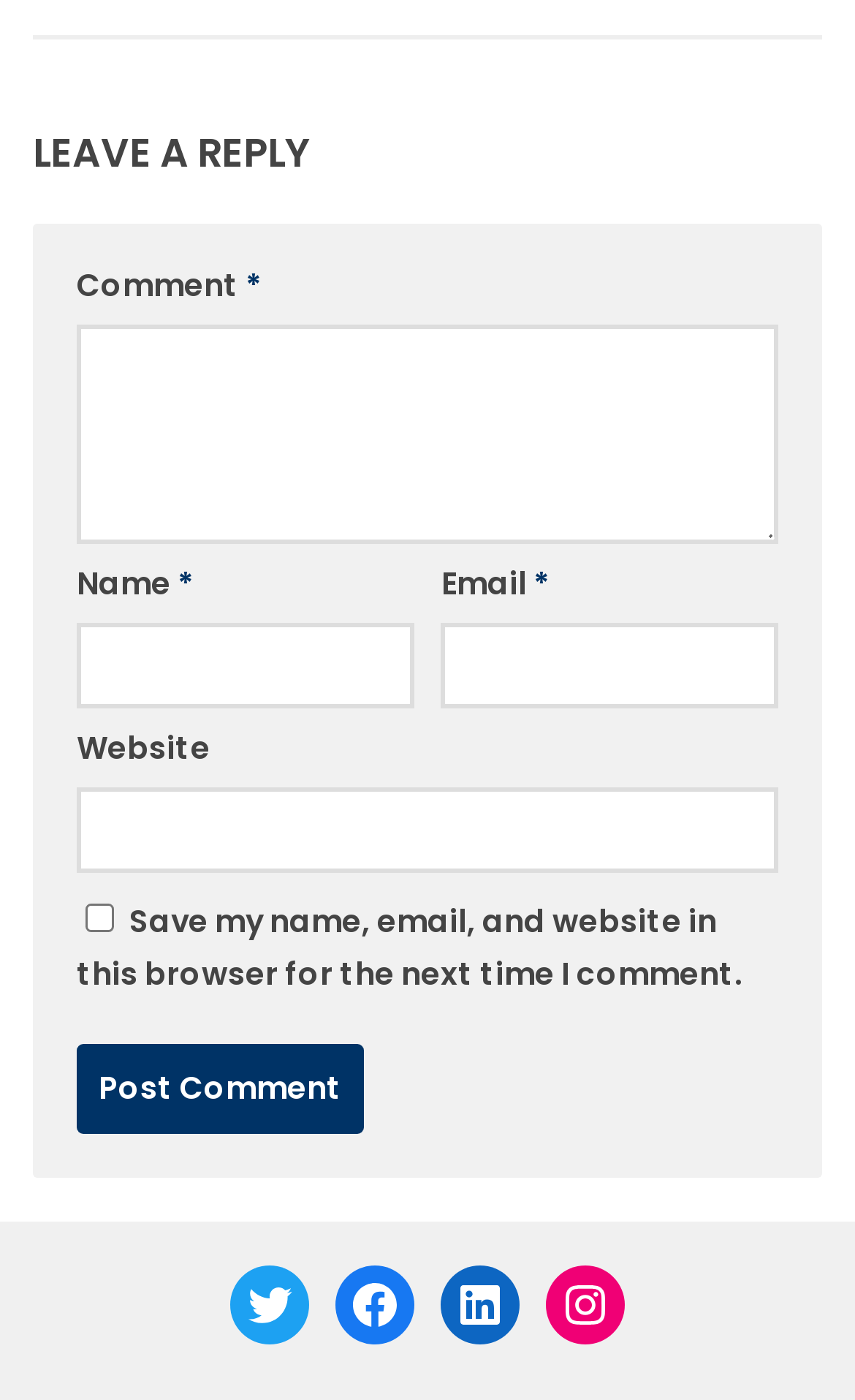Determine the bounding box for the UI element described here: "logged in".

None